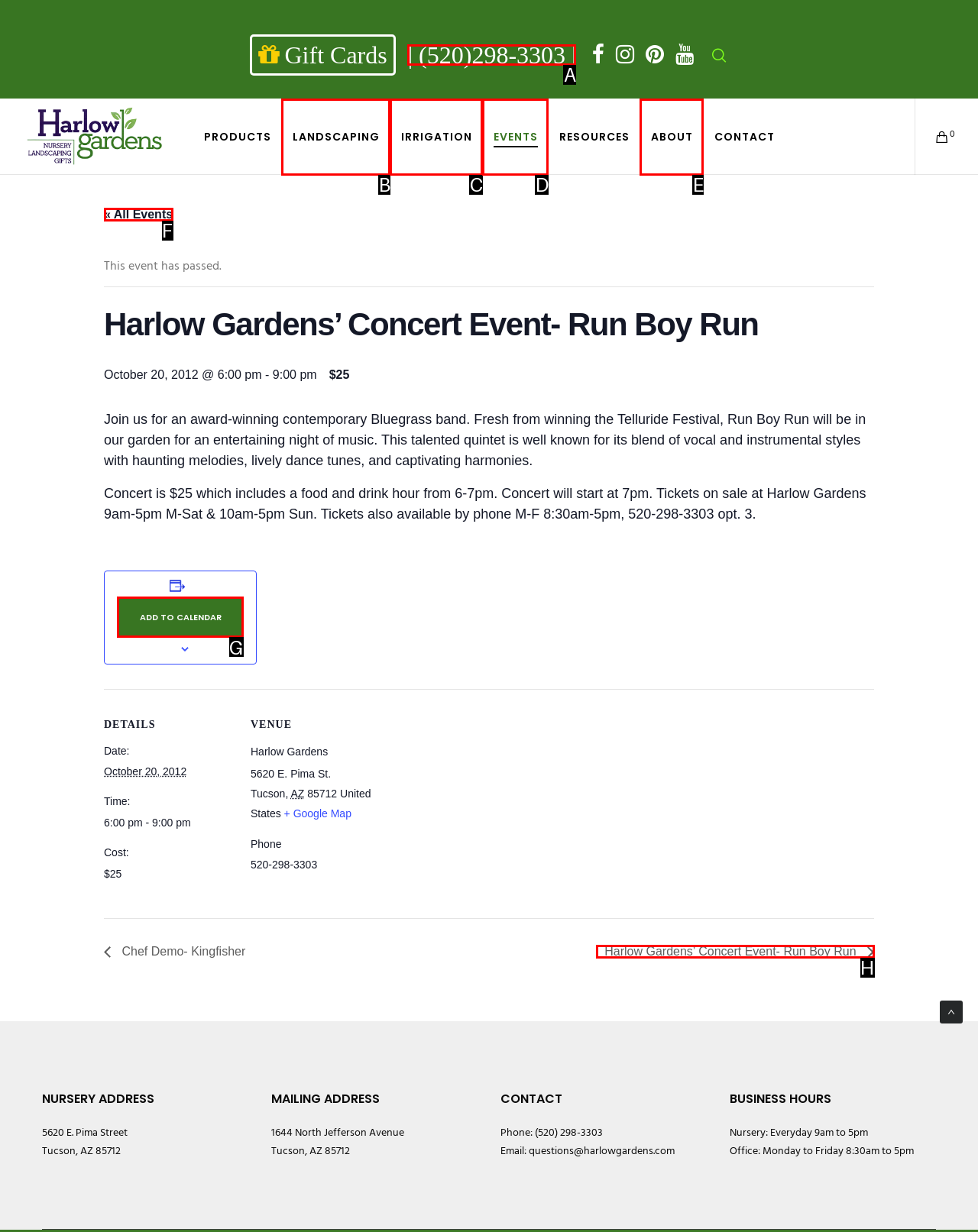Identify the correct option to click in order to complete this task: Call the phone number
Answer with the letter of the chosen option directly.

A